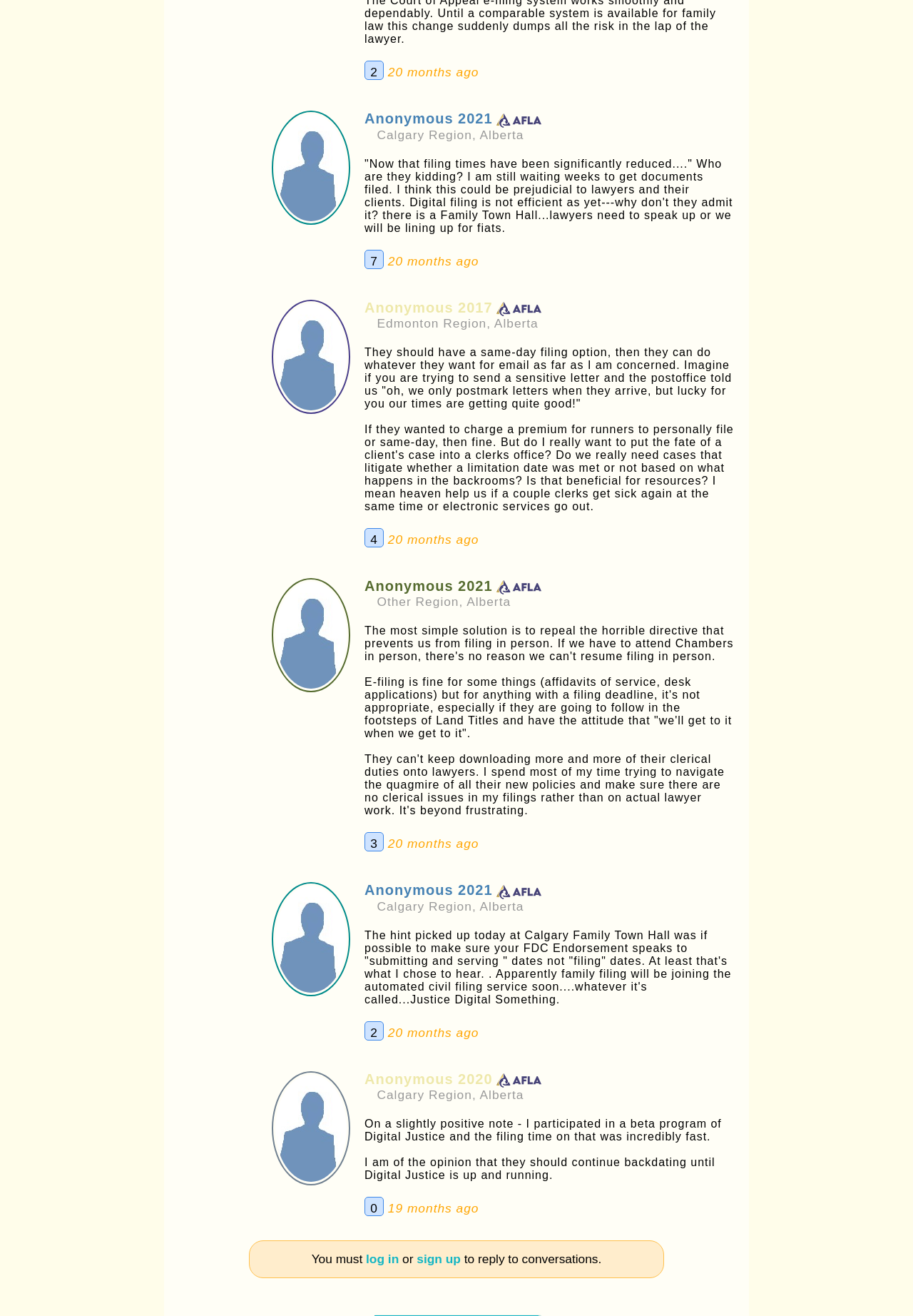Find the bounding box coordinates of the element I should click to carry out the following instruction: "click the link to view the post".

[0.298, 0.162, 0.384, 0.173]